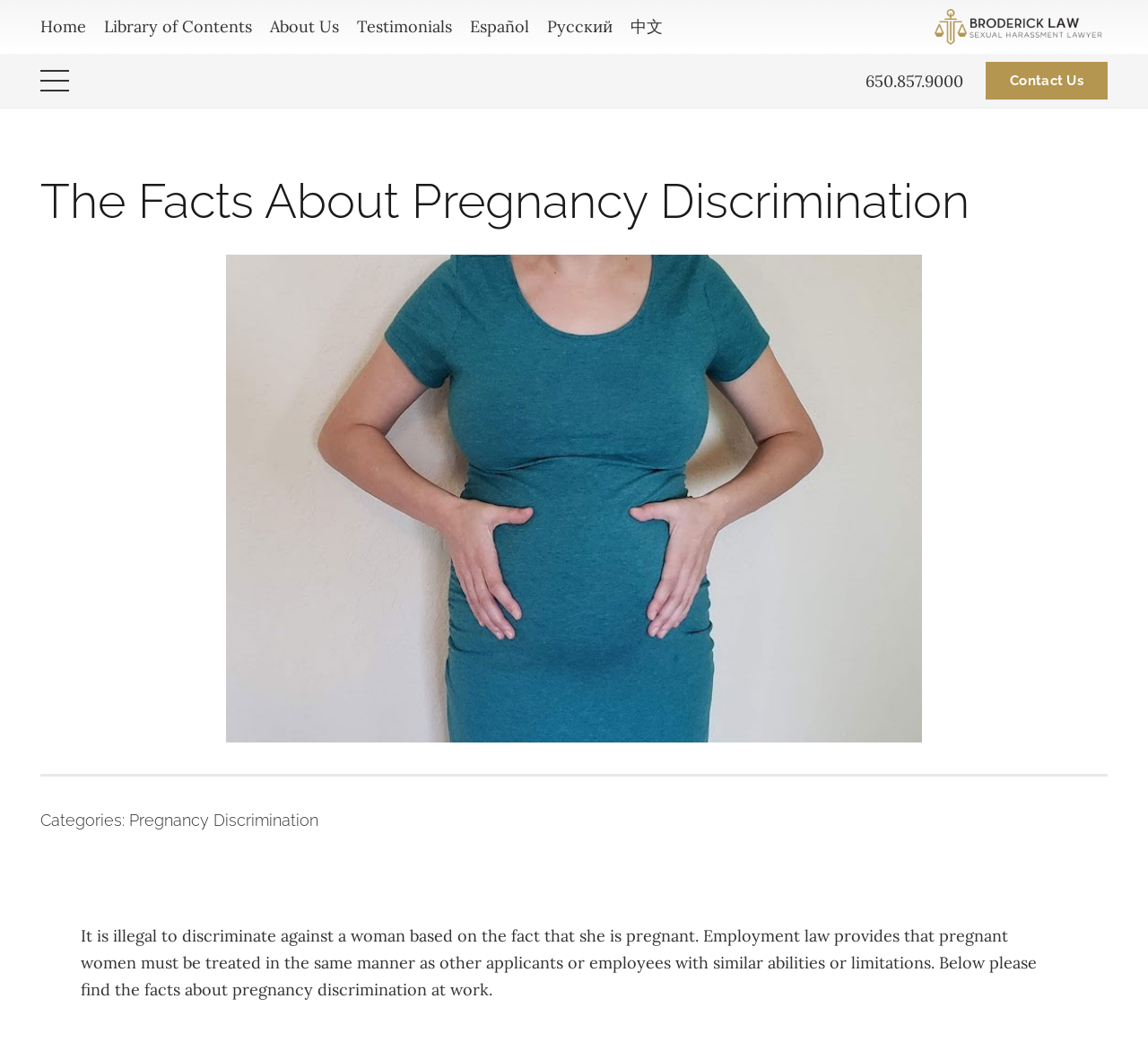What languages are available on this website?
Answer the question with detailed information derived from the image.

The webpage provides links to different language versions, including Español, Pусский, and 中文, in addition to the default English version, indicating that the website is available in multiple languages.